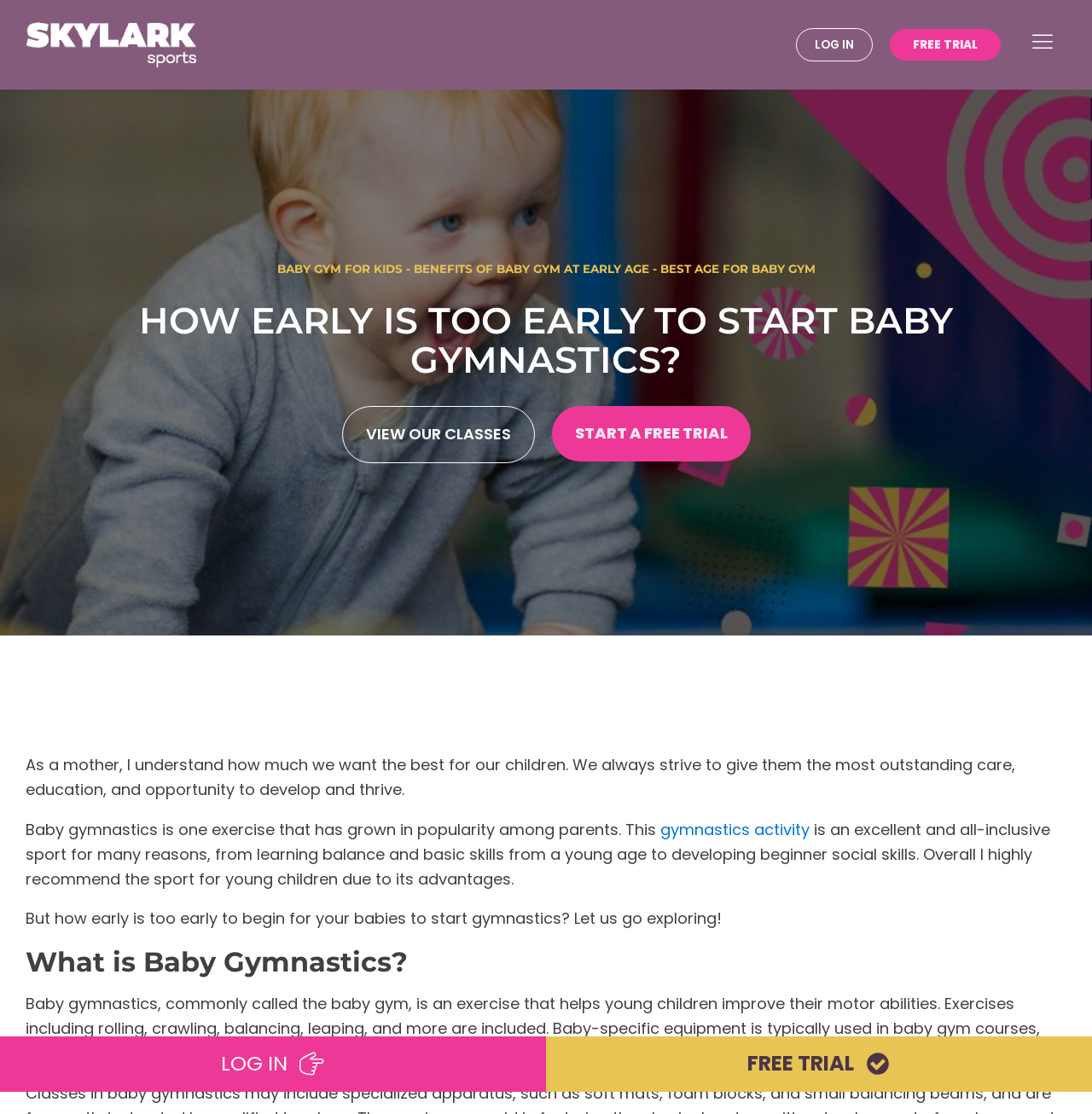Determine the bounding box coordinates of the clickable region to execute the instruction: "Click on the 'FREE TRIAL' button". The coordinates should be four float numbers between 0 and 1, denoted as [left, top, right, bottom].

[0.815, 0.026, 0.917, 0.054]